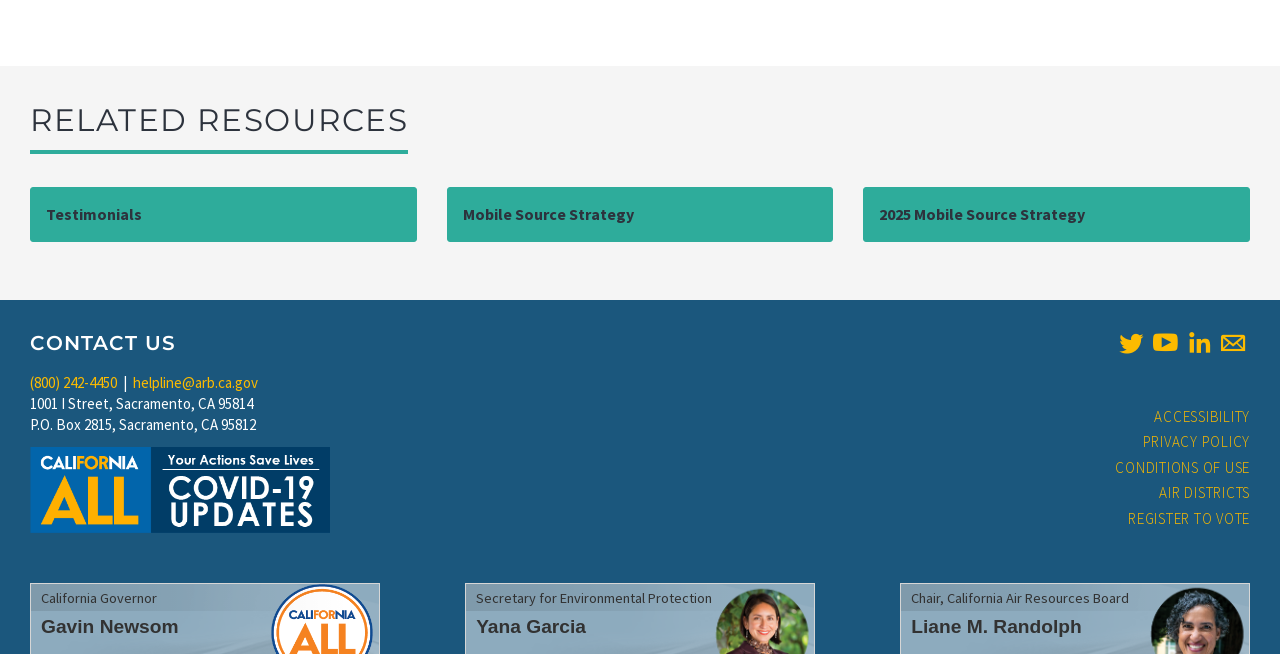Bounding box coordinates are to be given in the format (top-left x, top-left y, bottom-right x, bottom-right y). All values must be floating point numbers between 0 and 1. Provide the bounding box coordinate for the UI element described as: 2025 Mobile Source Strategy

[0.687, 0.312, 0.848, 0.342]